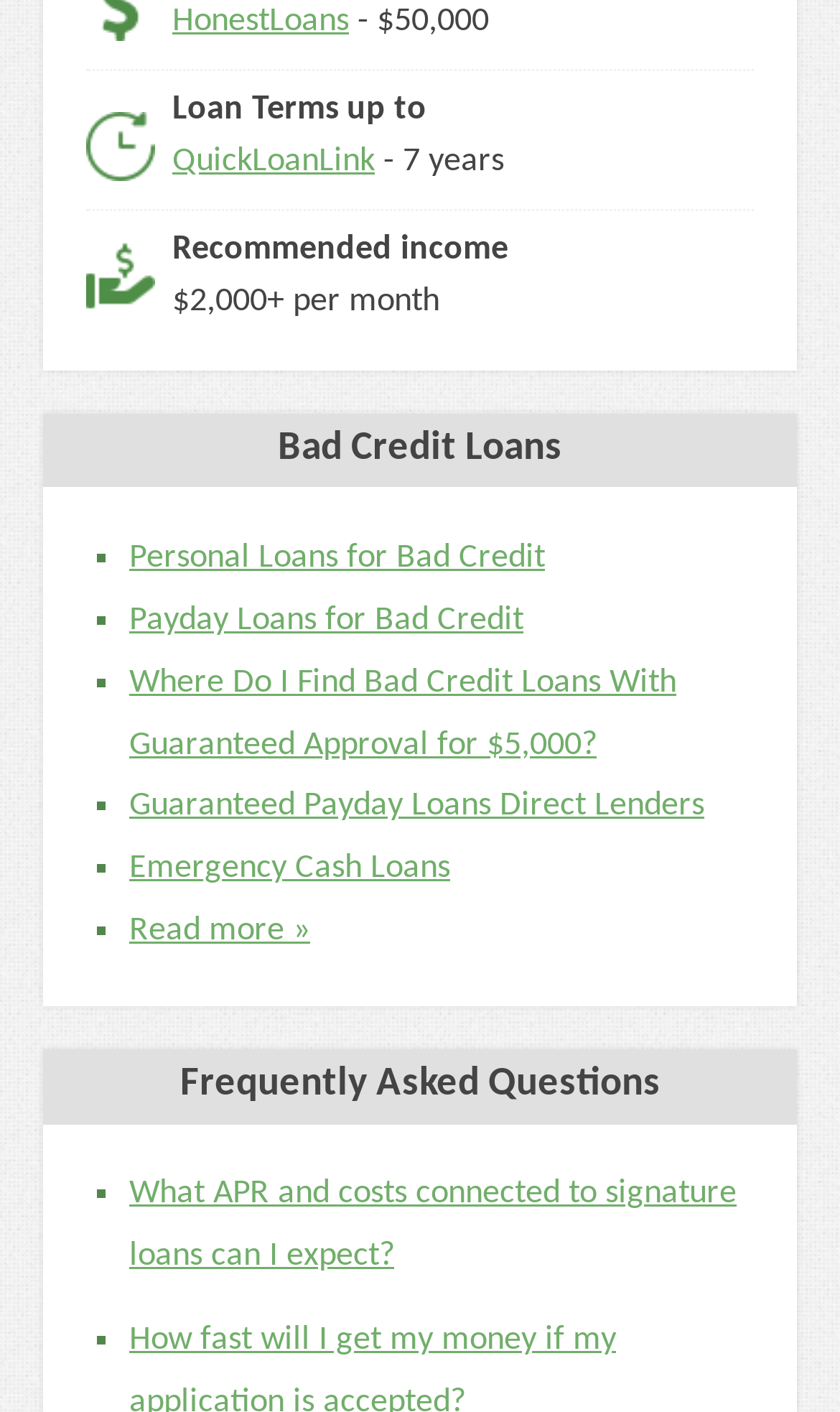Based on the element description QuickLoanLink, identify the bounding box of the UI element in the given webpage screenshot. The coordinates should be in the format (top-left x, top-left y, bottom-right x, bottom-right y) and must be between 0 and 1.

[0.205, 0.102, 0.446, 0.126]